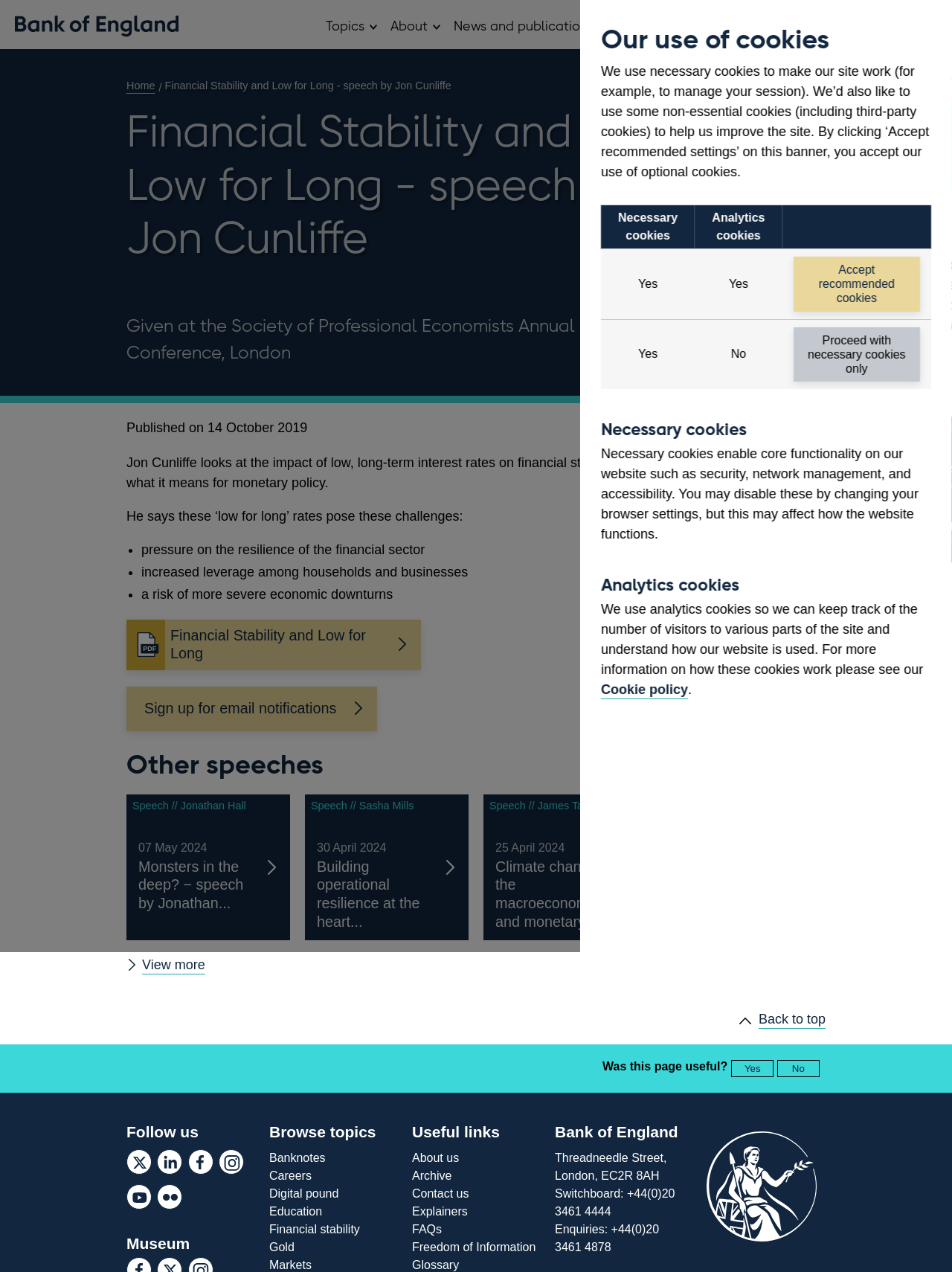Could you provide the bounding box coordinates for the portion of the screen to click to complete this instruction: "Open Topics sub menu"?

[0.374, 0.0, 0.402, 0.039]